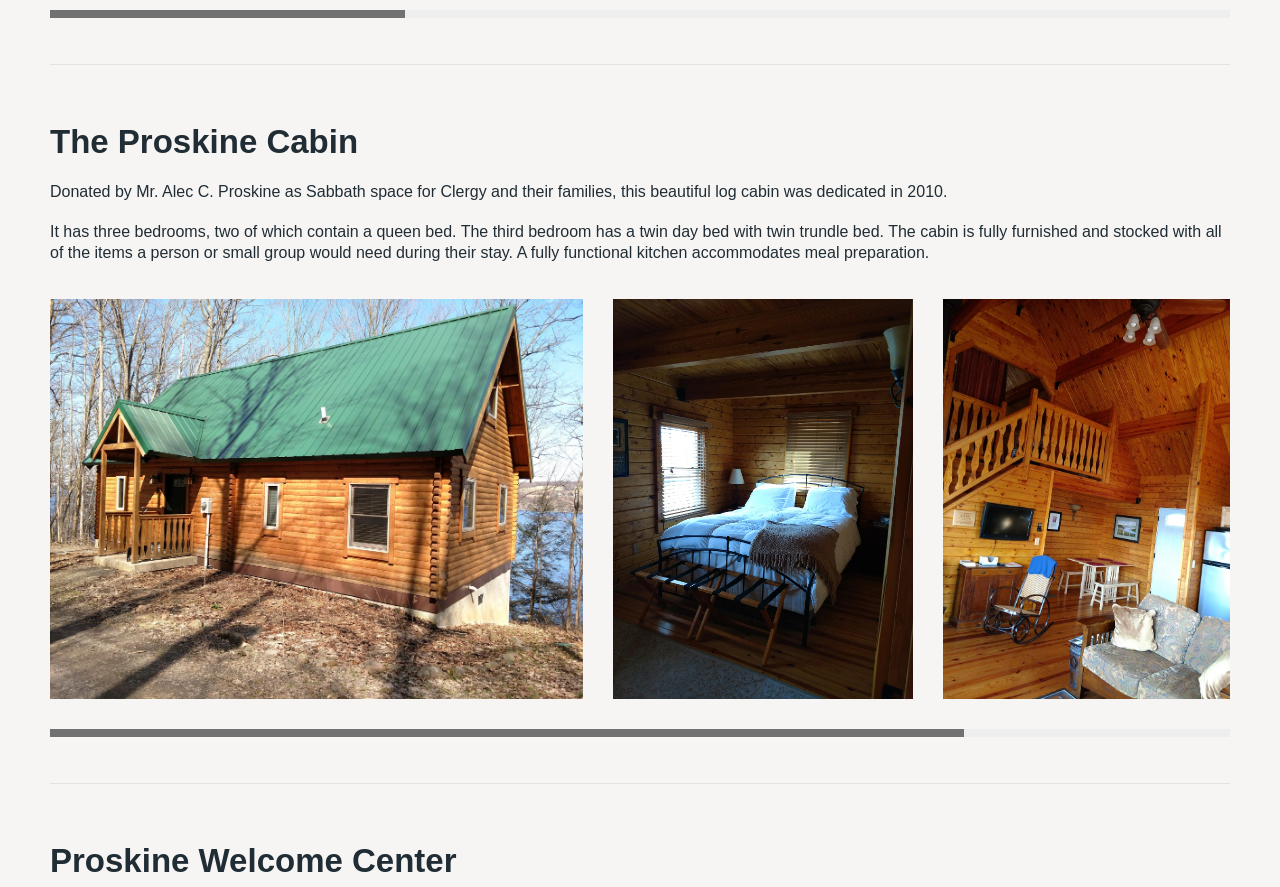What is the name of the cabin?
Please respond to the question with a detailed and informative answer.

The name of the cabin is mentioned in the heading element, which is 'The Proskine Cabin'. This heading is located at the top of the webpage, indicating that it is the main topic of the page.